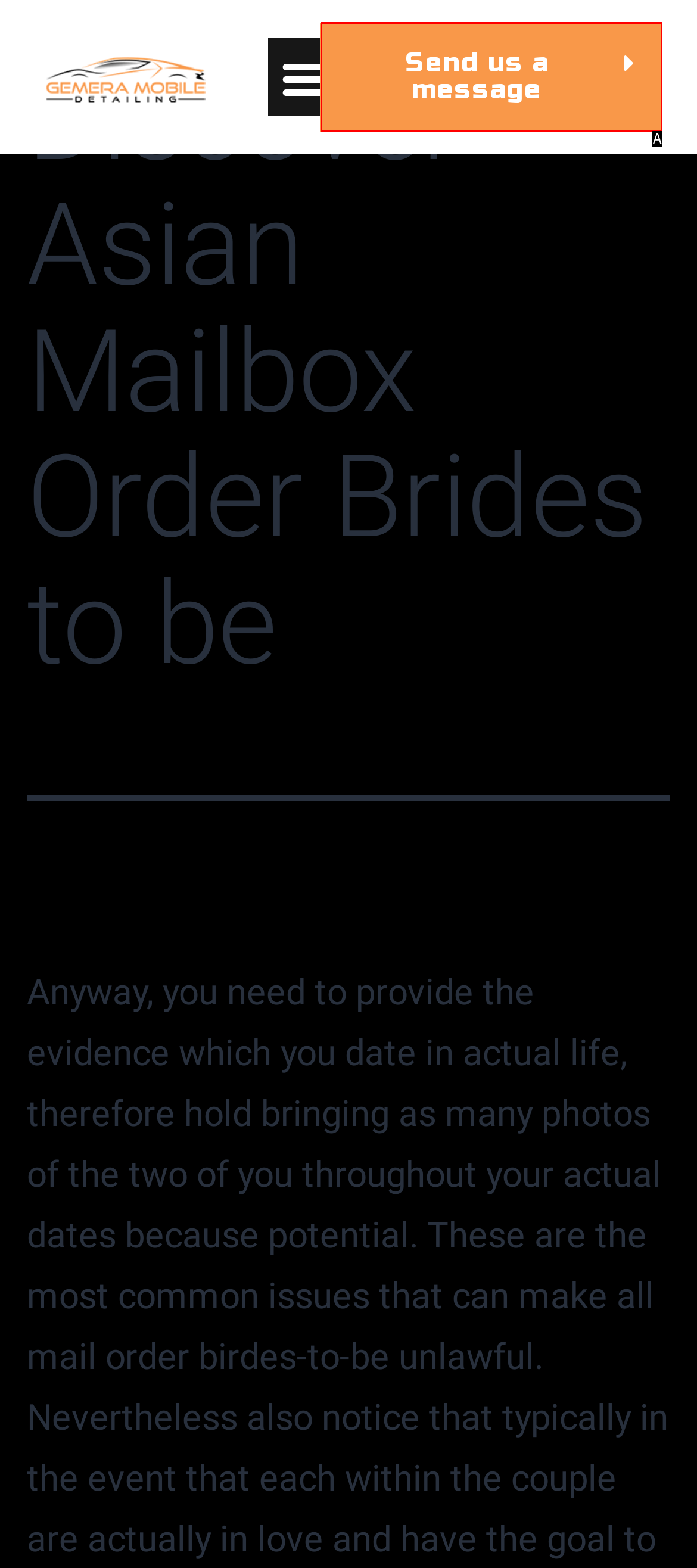Tell me which one HTML element best matches the description: Send us a message Answer with the option's letter from the given choices directly.

A